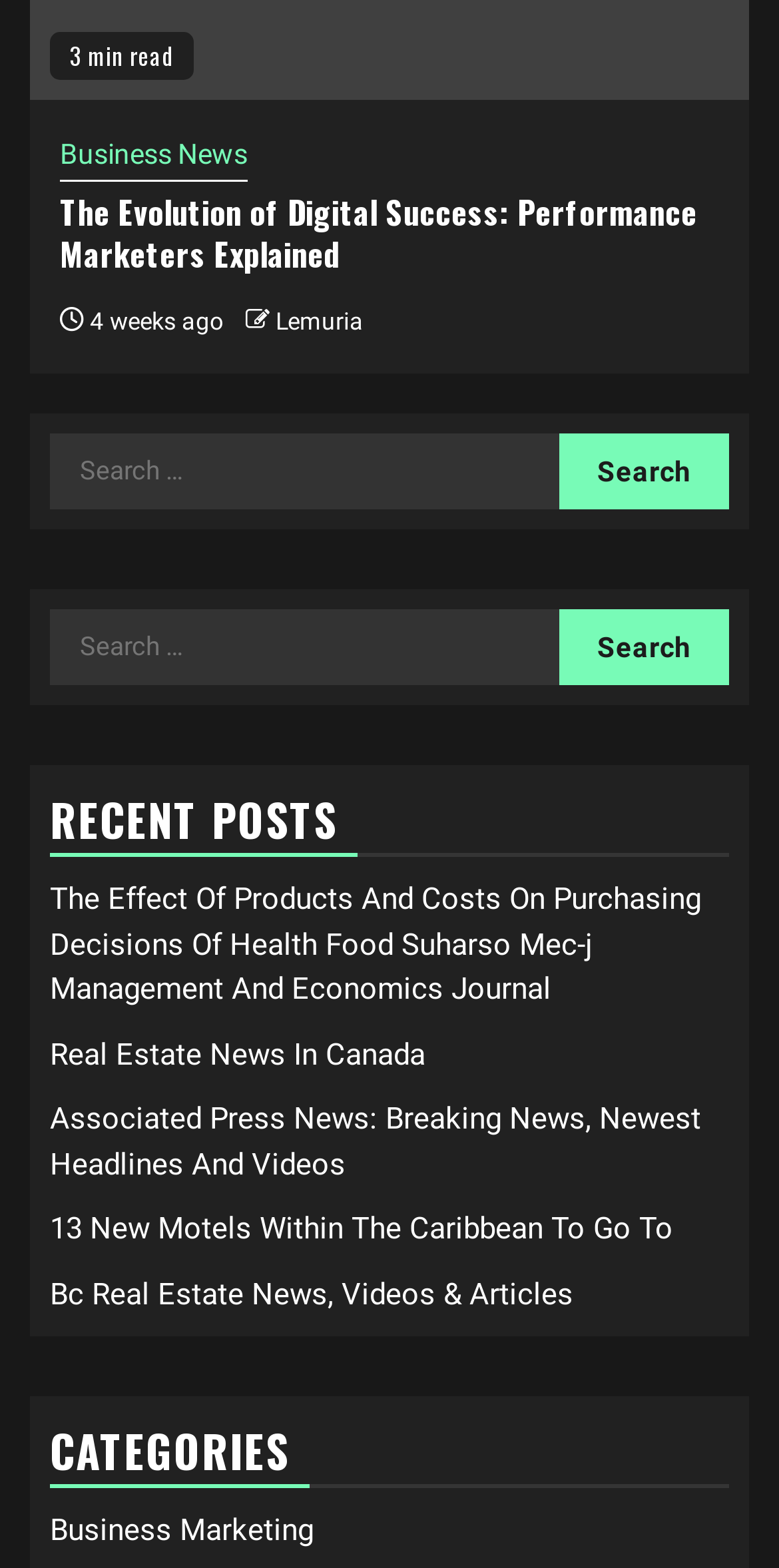Can you give a comprehensive explanation to the question given the content of the image?
What is the reading time of the current article?

The reading time of the current article can be found at the top of the webpage, where it says '3 min read'.